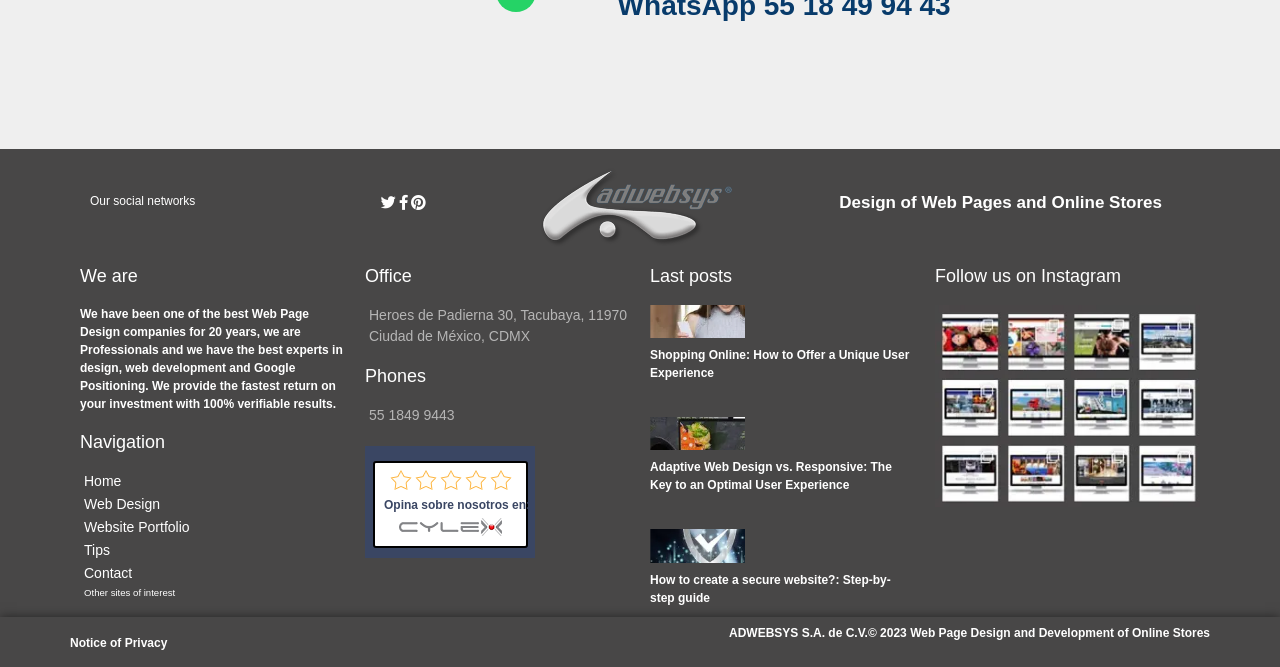Give a succinct answer to this question in a single word or phrase: 
What is the phone number listed?

55 1849 9443